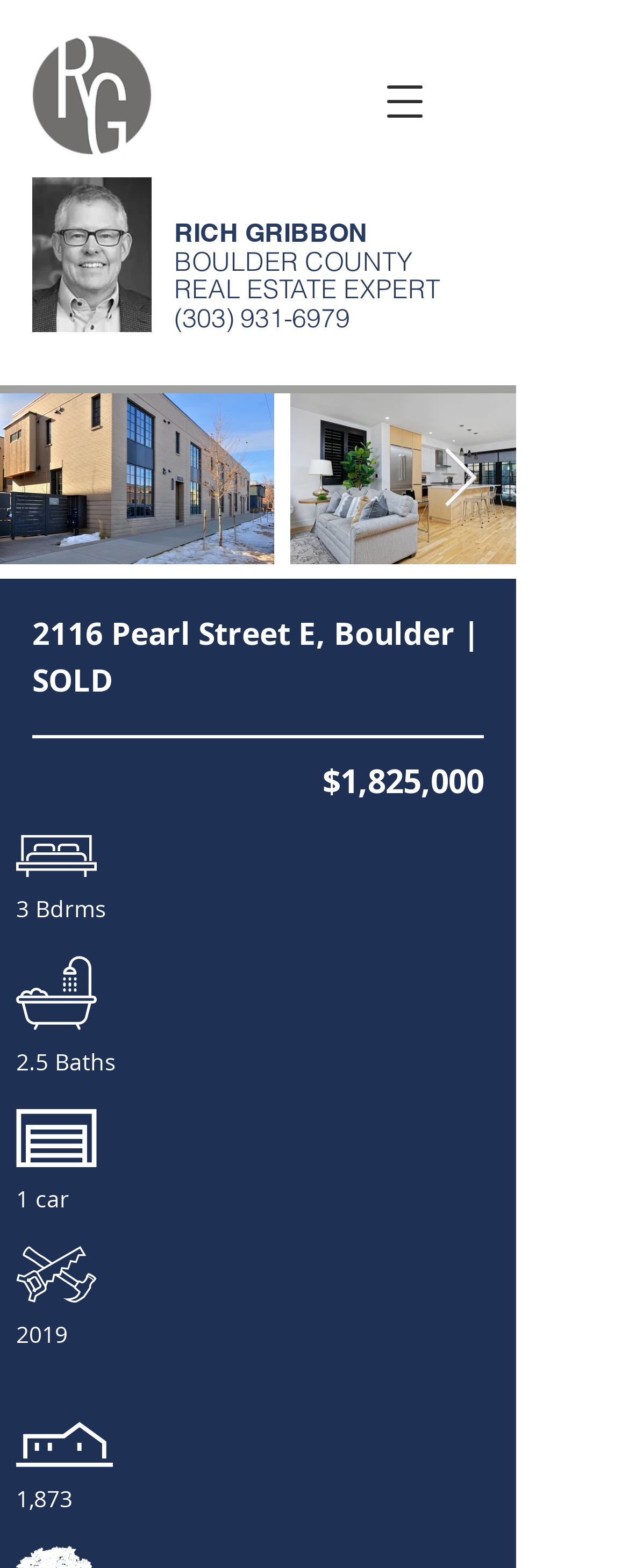Refer to the image and provide a thorough answer to this question:
How many bedrooms does the property have?

The number of bedrooms can be found in the StaticText element '3 Bdrms' which is located in the property details section.